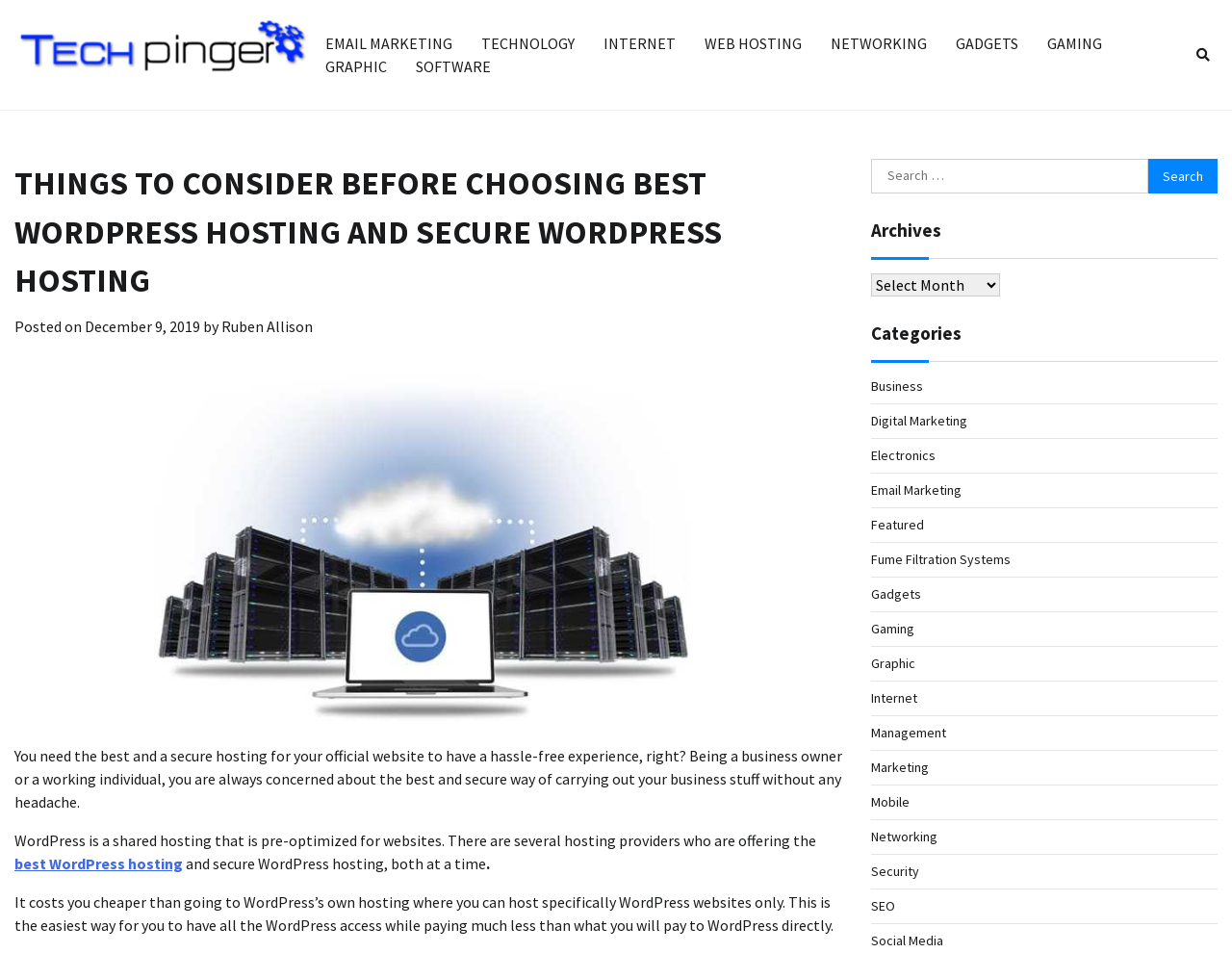Is there a search function on the website?
Answer the question with just one word or phrase using the image.

Yes